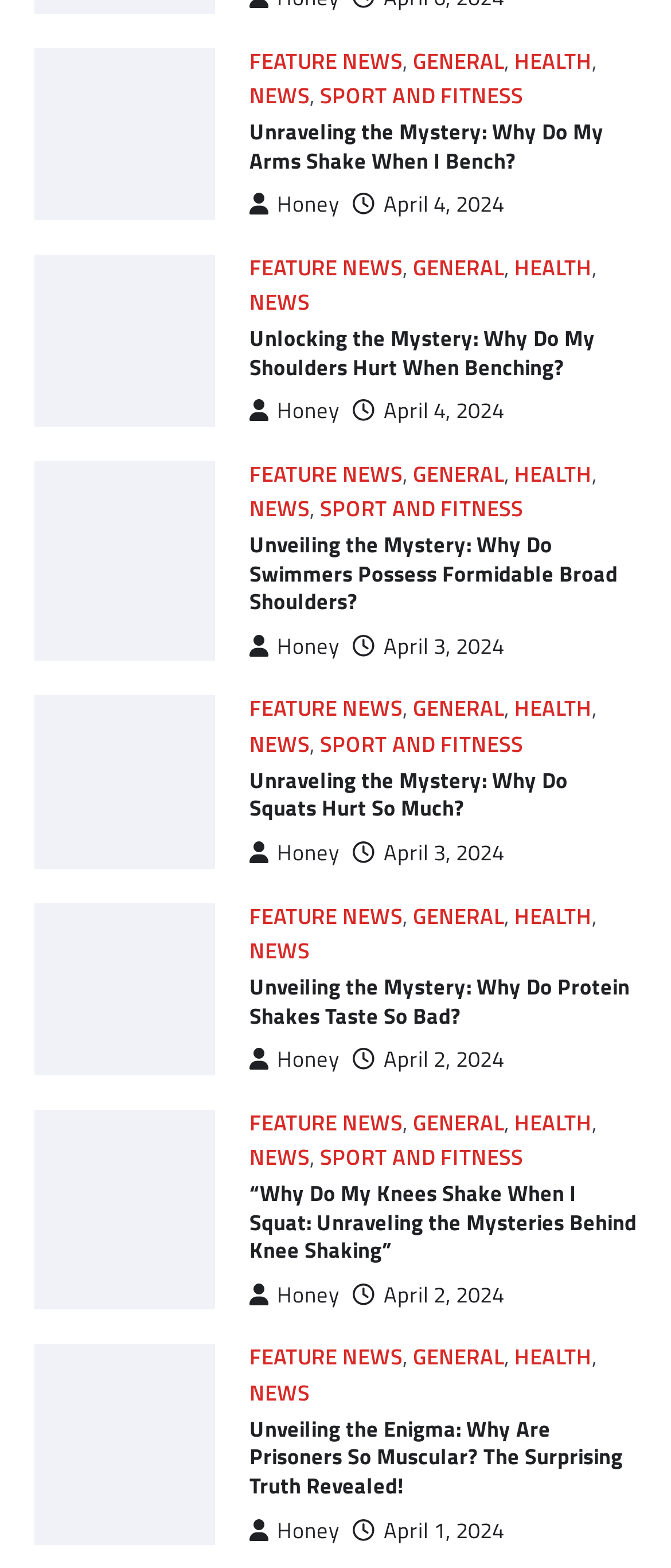Determine the bounding box coordinates of the UI element described by: "Honey".

[0.372, 0.402, 0.505, 0.422]